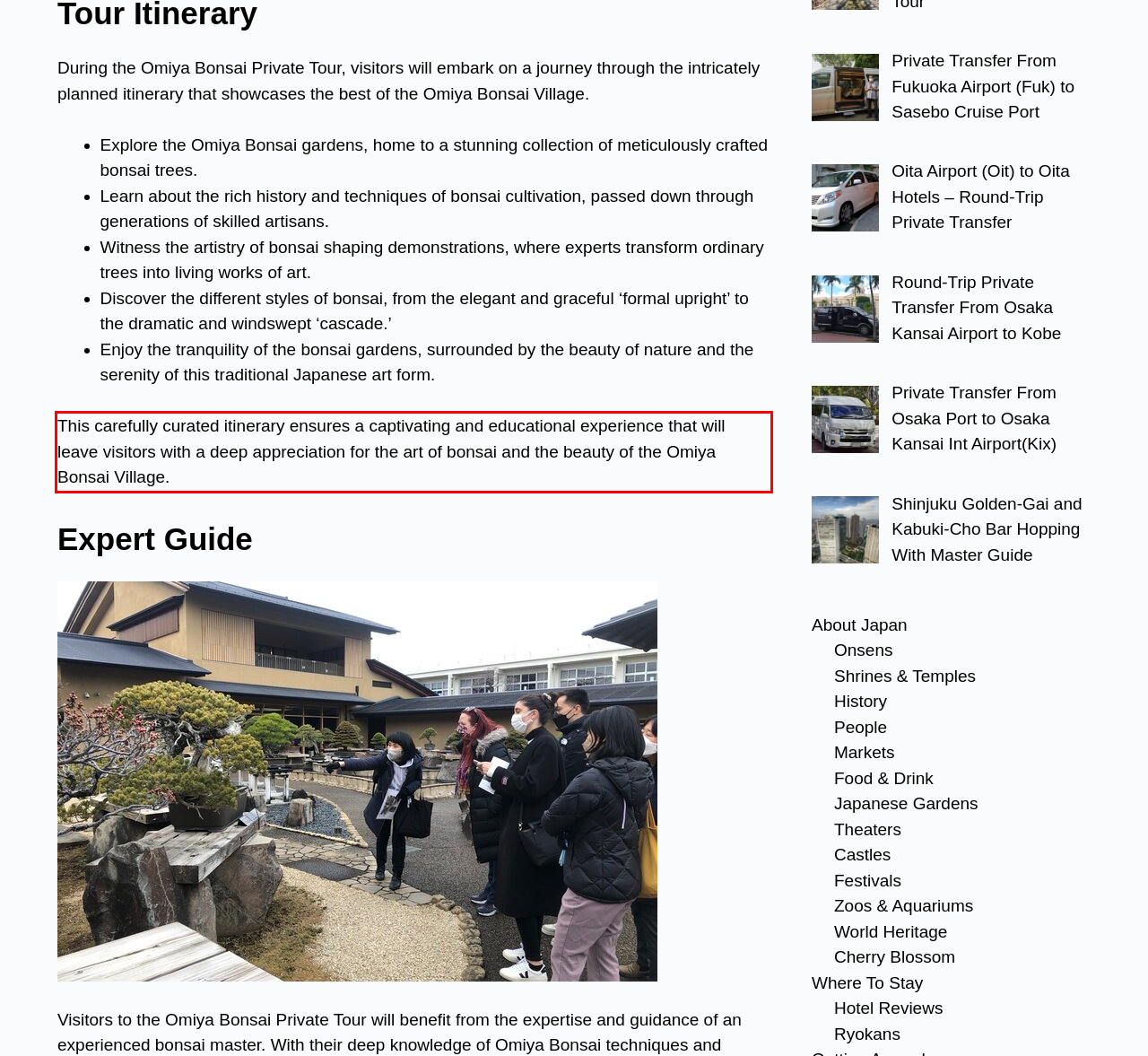Please look at the screenshot provided and find the red bounding box. Extract the text content contained within this bounding box.

This carefully curated itinerary ensures a captivating and educational experience that will leave visitors with a deep appreciation for the art of bonsai and the beauty of the Omiya Bonsai Village.